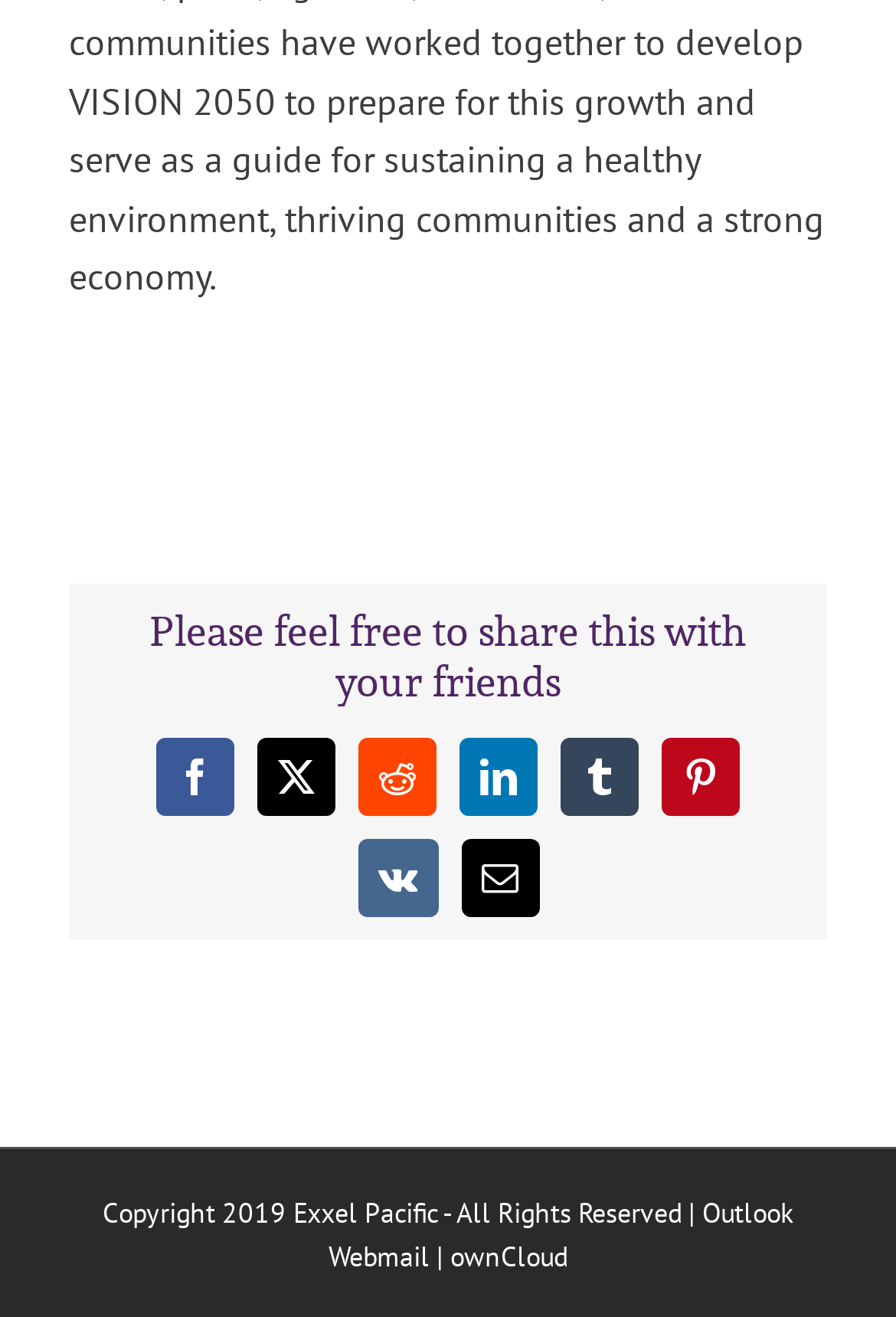Please specify the bounding box coordinates of the clickable region necessary for completing the following instruction: "Send via Email". The coordinates must consist of four float numbers between 0 and 1, i.e., [left, top, right, bottom].

[0.514, 0.637, 0.601, 0.697]